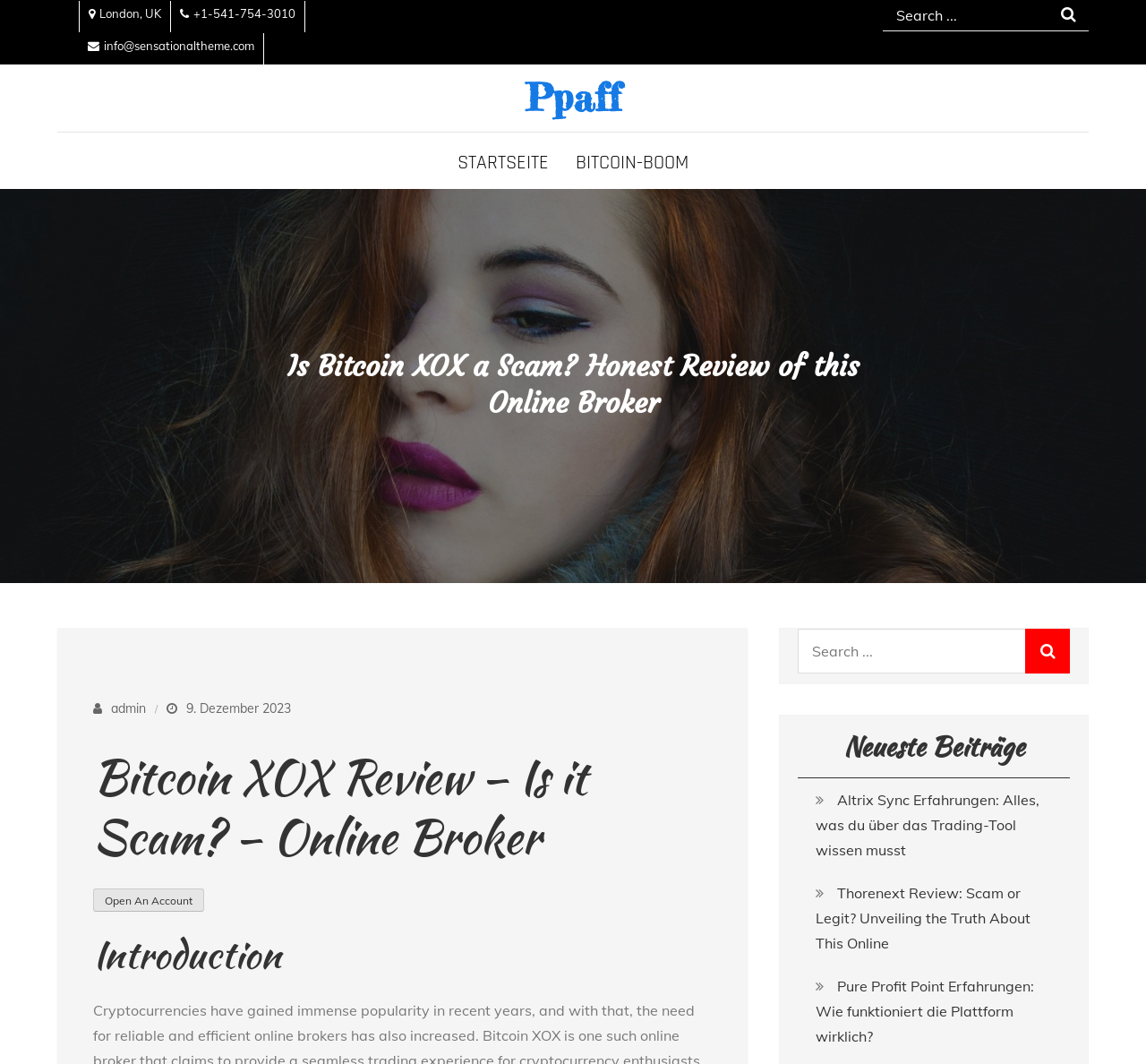Could you locate the bounding box coordinates for the section that should be clicked to accomplish this task: "Visit the Ppaff homepage".

[0.458, 0.07, 0.542, 0.113]